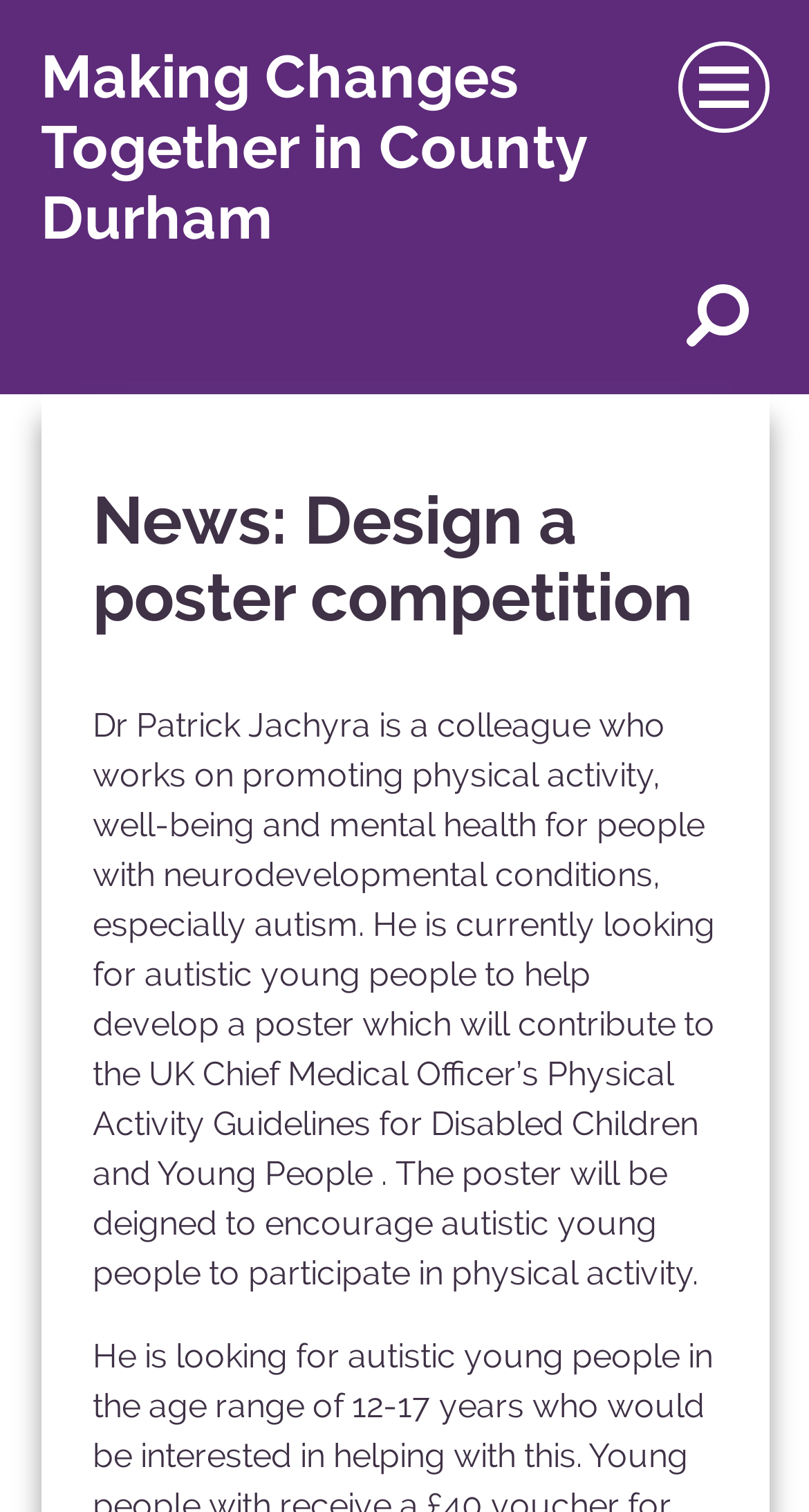Detail the various sections and features present on the webpage.

The webpage is about a design a poster competition organized by Making Changes Together in County Durham. At the top of the page, there is a heading with the organization's name, which is also a link. Below it, there is a search bar with a "Search" button on the right side. 

On the top right corner, there is a "menu" link. When expanded, it reveals a section with a heading "News: Design a poster competition" and a paragraph of text. The text describes a project led by Dr. Patrick Jachyra, who is looking for autistic young people to help develop a poster that encourages physical activity among autistic young people. The poster will contribute to the UK Chief Medical Officer's Physical Activity Guidelines for Disabled Children and Young People.